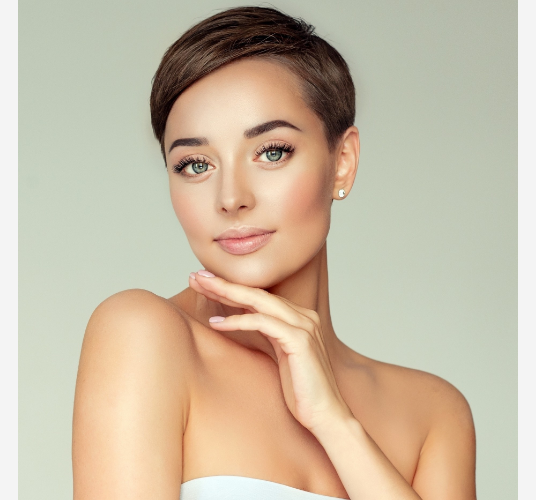Provide a comprehensive description of the image.

The image features a close-up of a woman with a chic, short hairstyle ideal for long face shapes. She has dark, neatly styled hair that frames her face, accentuating her delicate features. Her skin is radiant and flawless, complemented by soft makeup that highlights her glowing complexion and captivating green eyes. The woman poses gracefully with one hand gently resting on her chin, exuding confidence and elegance. She wears a simple white tube top, enhancing the minimalist aesthetic of the image, which showcases her hairstyle beautifully. This look is a perfect example of how short hairstyles can enhance facial features and bring out natural beauty, especially for those with long faces.